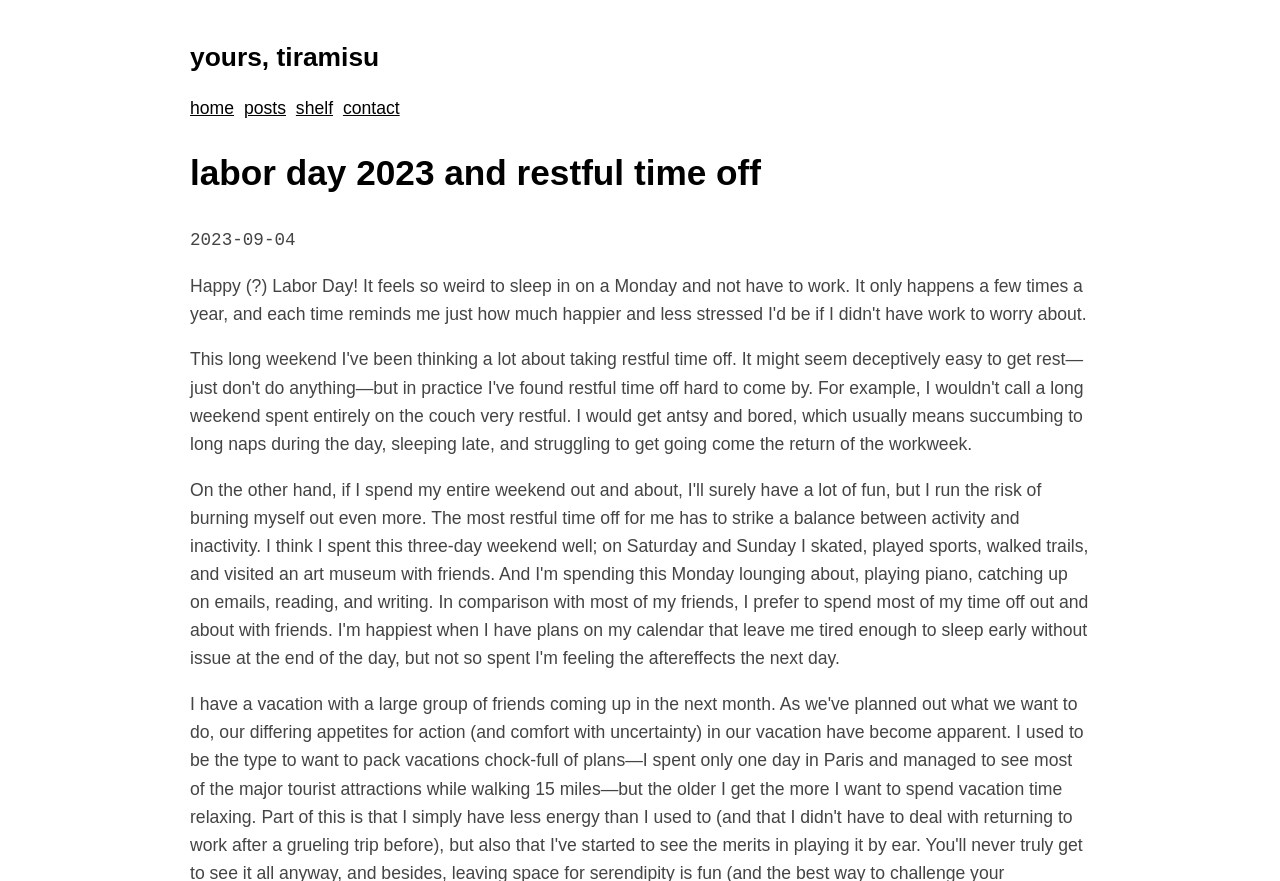Find the bounding box of the element with the following description: "shelf". The coordinates must be four float numbers between 0 and 1, formatted as [left, top, right, bottom].

[0.231, 0.111, 0.26, 0.134]